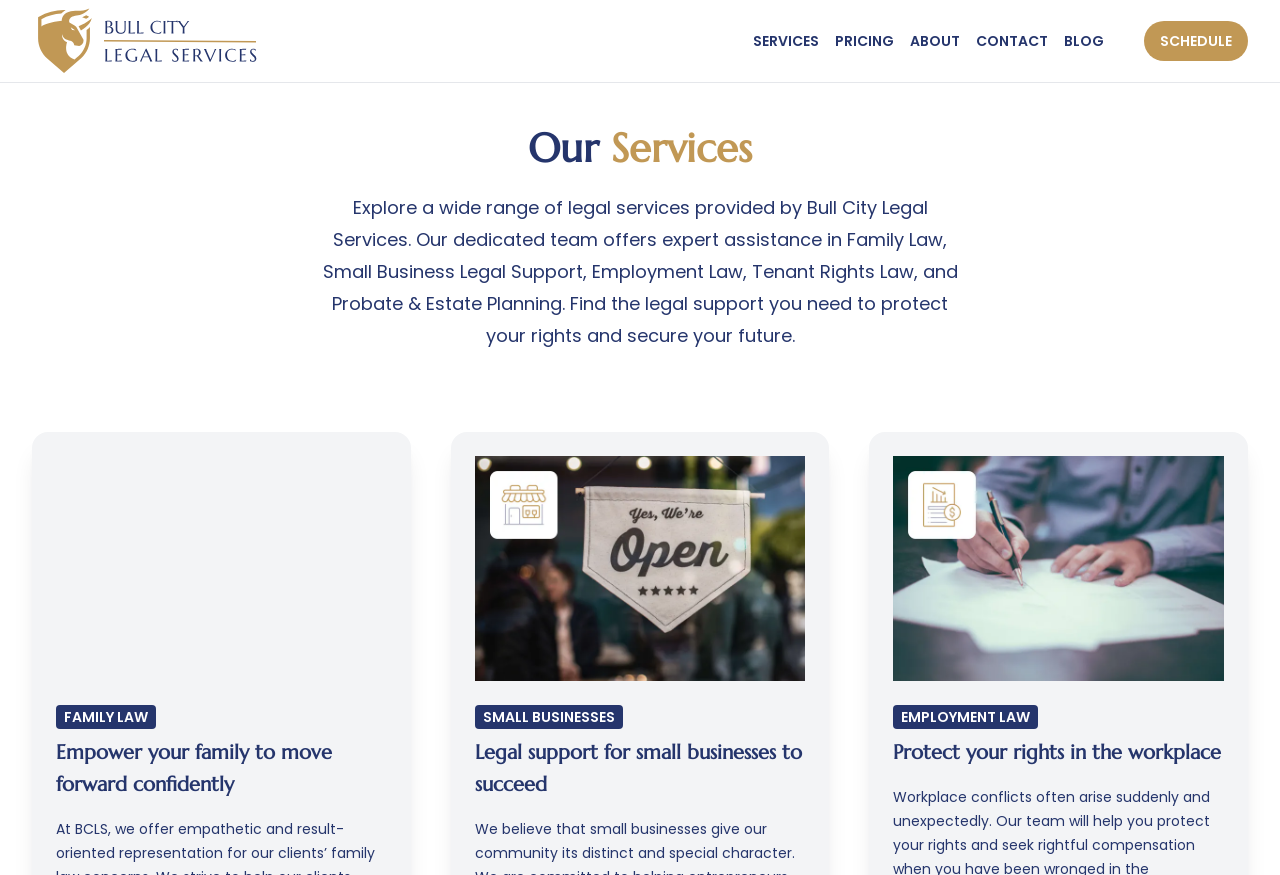Give a one-word or short-phrase answer to the following question: 
What is the first menu item?

Home